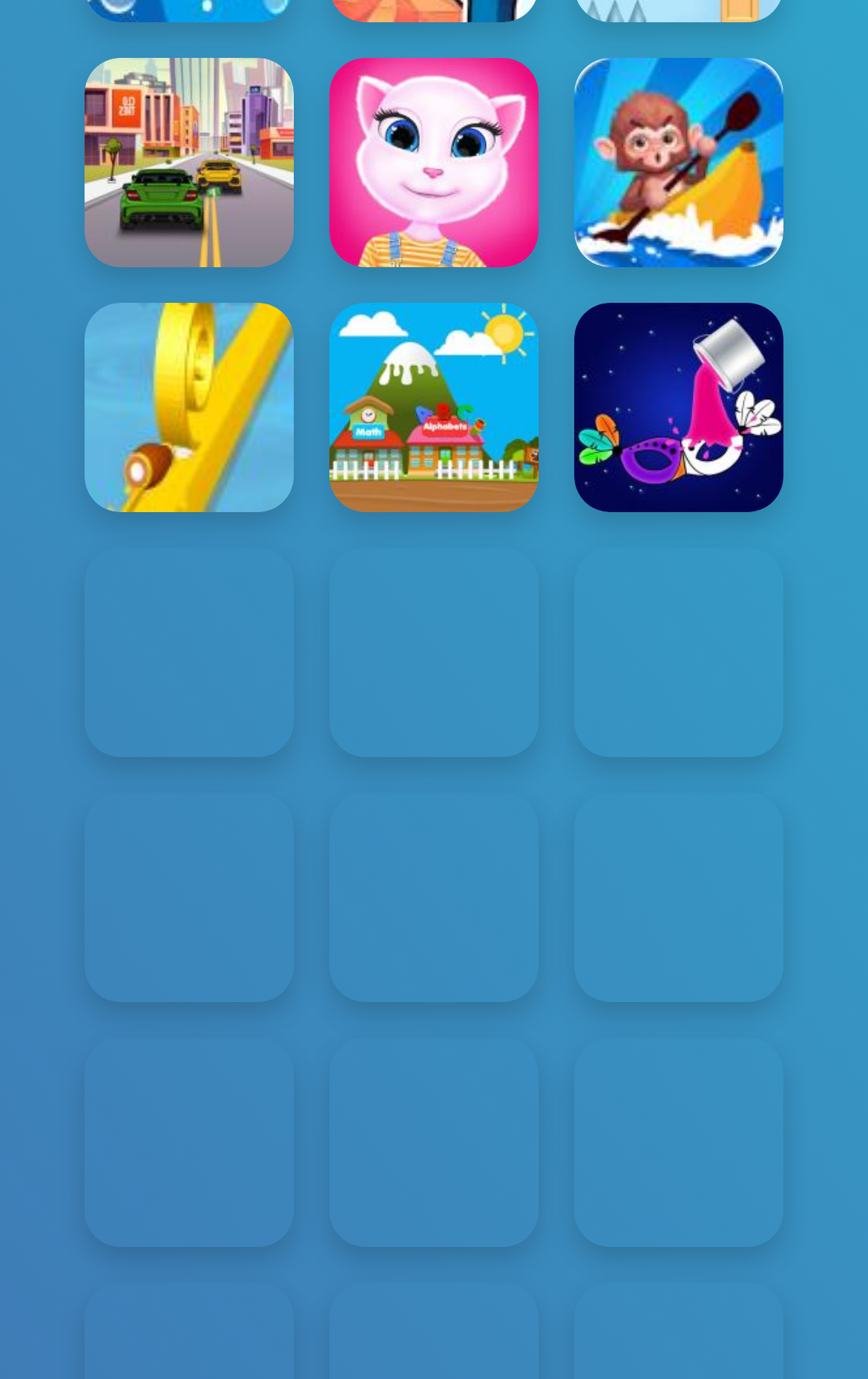Answer this question using a single word or a brief phrase:
How many rows of game icons are there?

4